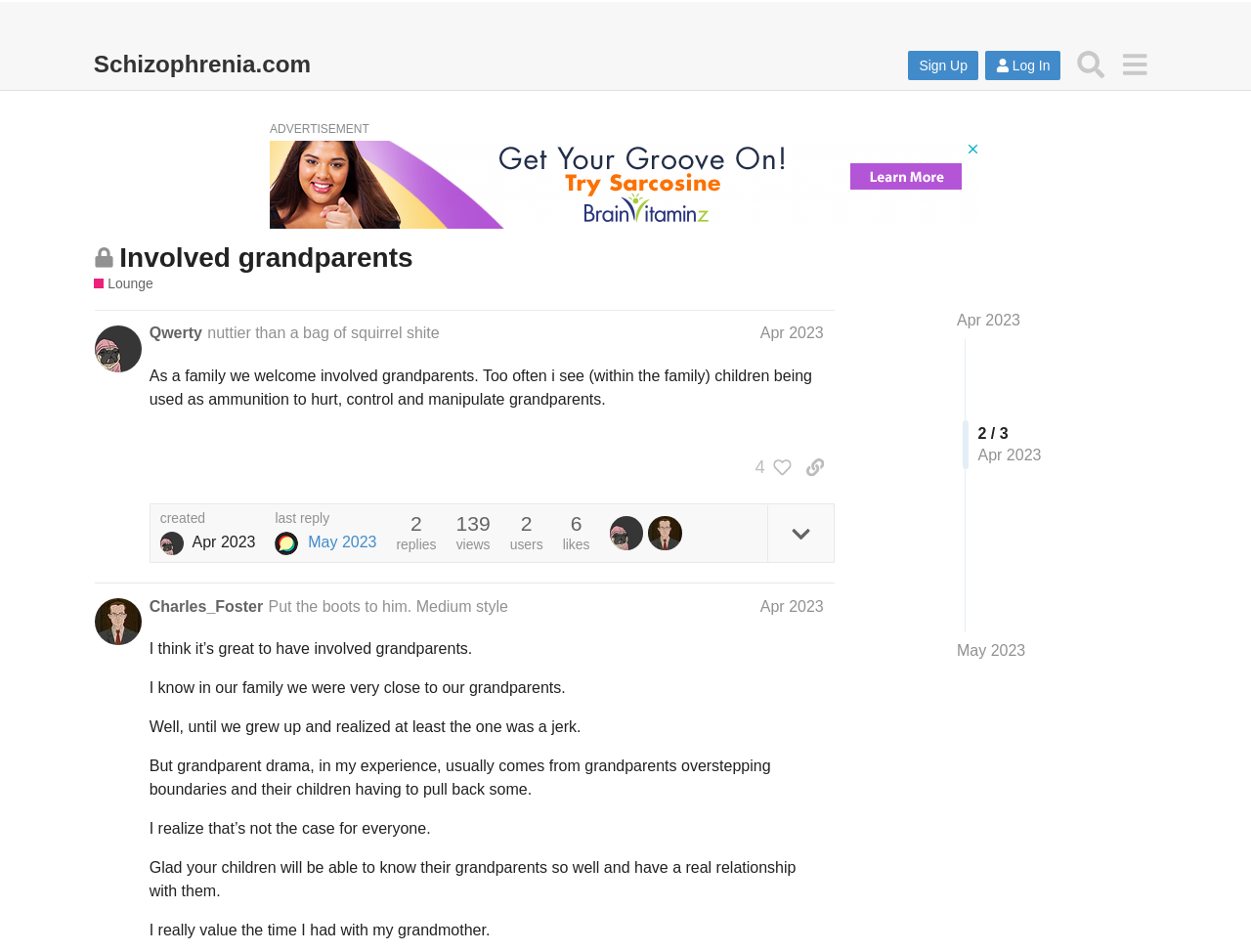Identify the bounding box coordinates for the region of the element that should be clicked to carry out the instruction: "Sign up". The bounding box coordinates should be four float numbers between 0 and 1, i.e., [left, top, right, bottom].

[0.726, 0.054, 0.782, 0.085]